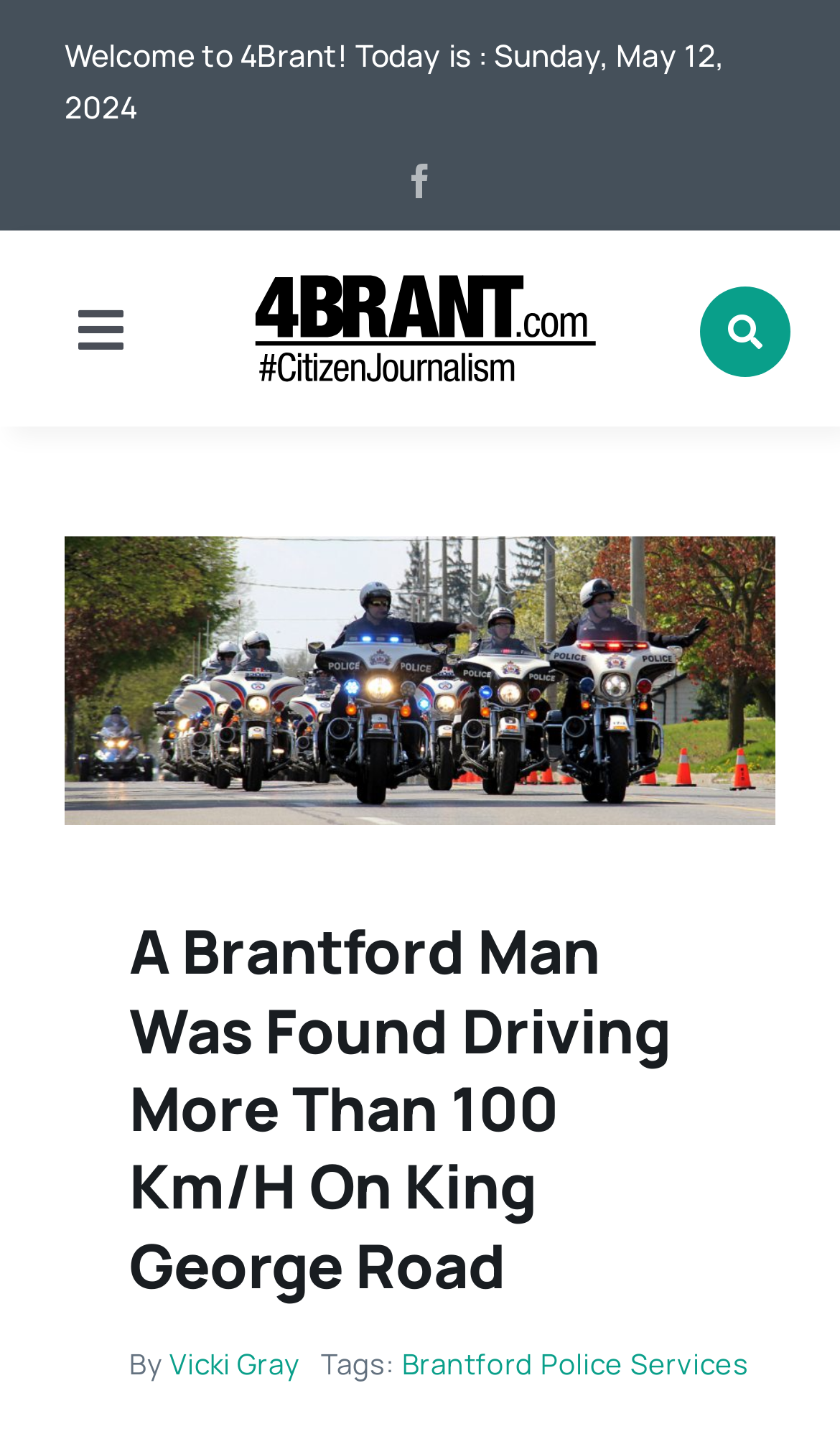How many social media links are there?
Please answer the question with a detailed response using the information from the screenshot.

There is only one social media link, which is the 'facebook' link located at the top of the webpage.